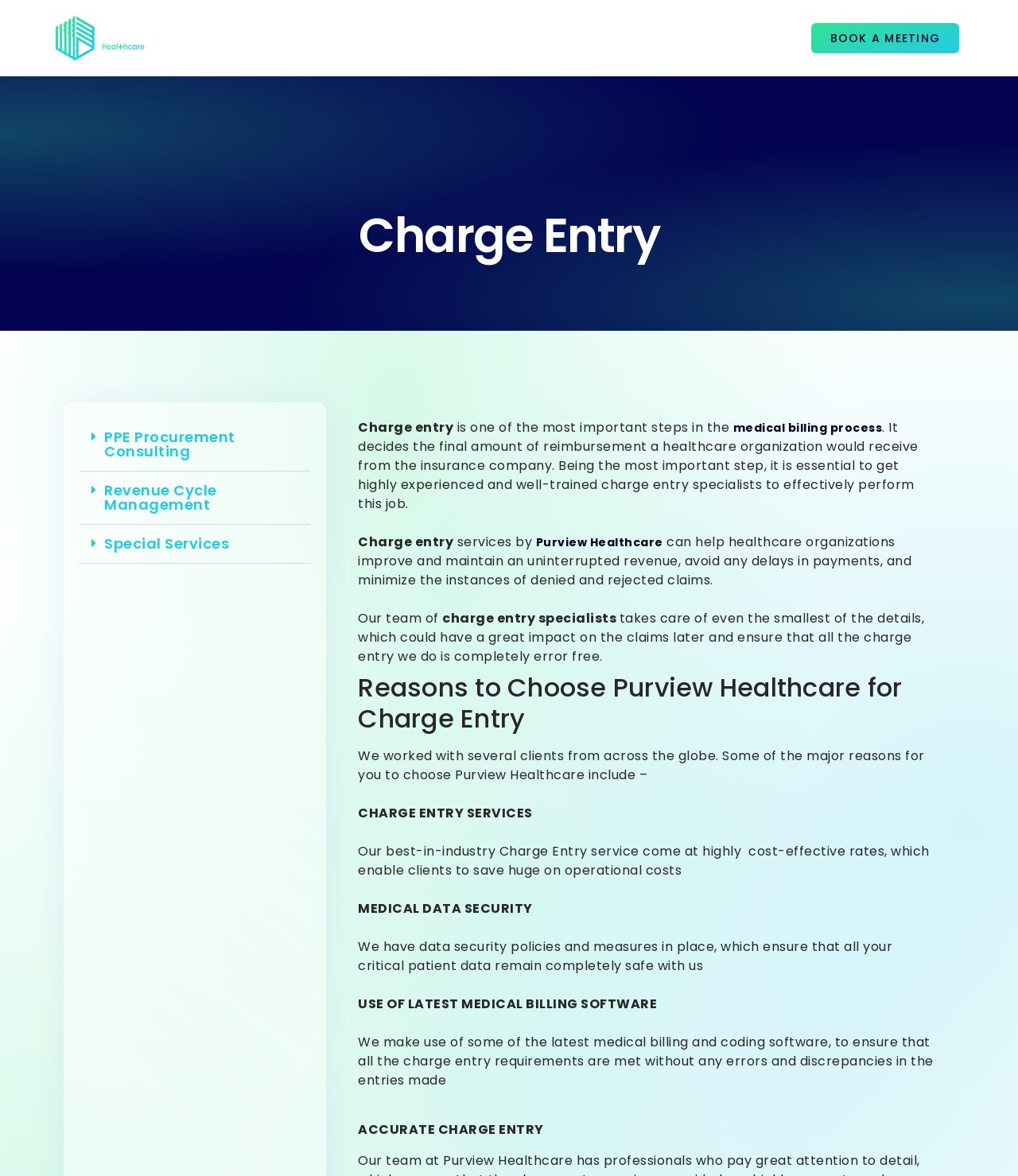Find the bounding box of the web element that fits this description: "Why Us".

[0.419, 0.017, 0.499, 0.048]